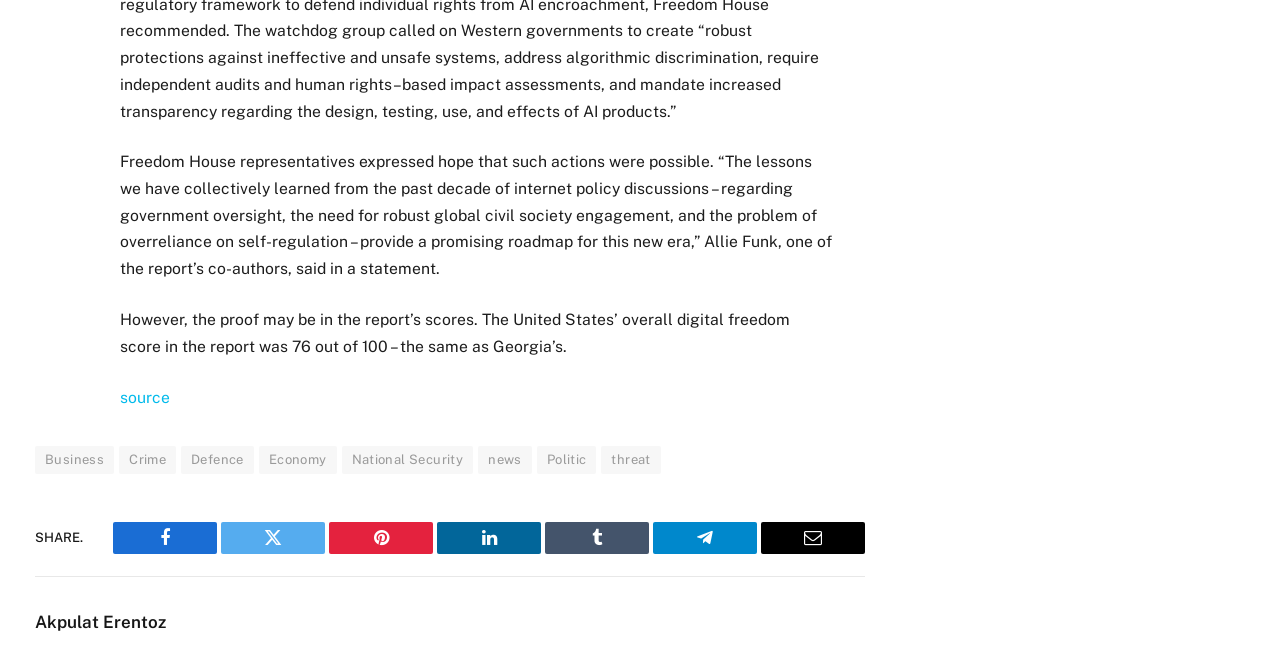Pinpoint the bounding box coordinates of the element you need to click to execute the following instruction: "Share on Facebook". The bounding box should be represented by four float numbers between 0 and 1, in the format [left, top, right, bottom].

[0.274, 0.783, 0.329, 0.831]